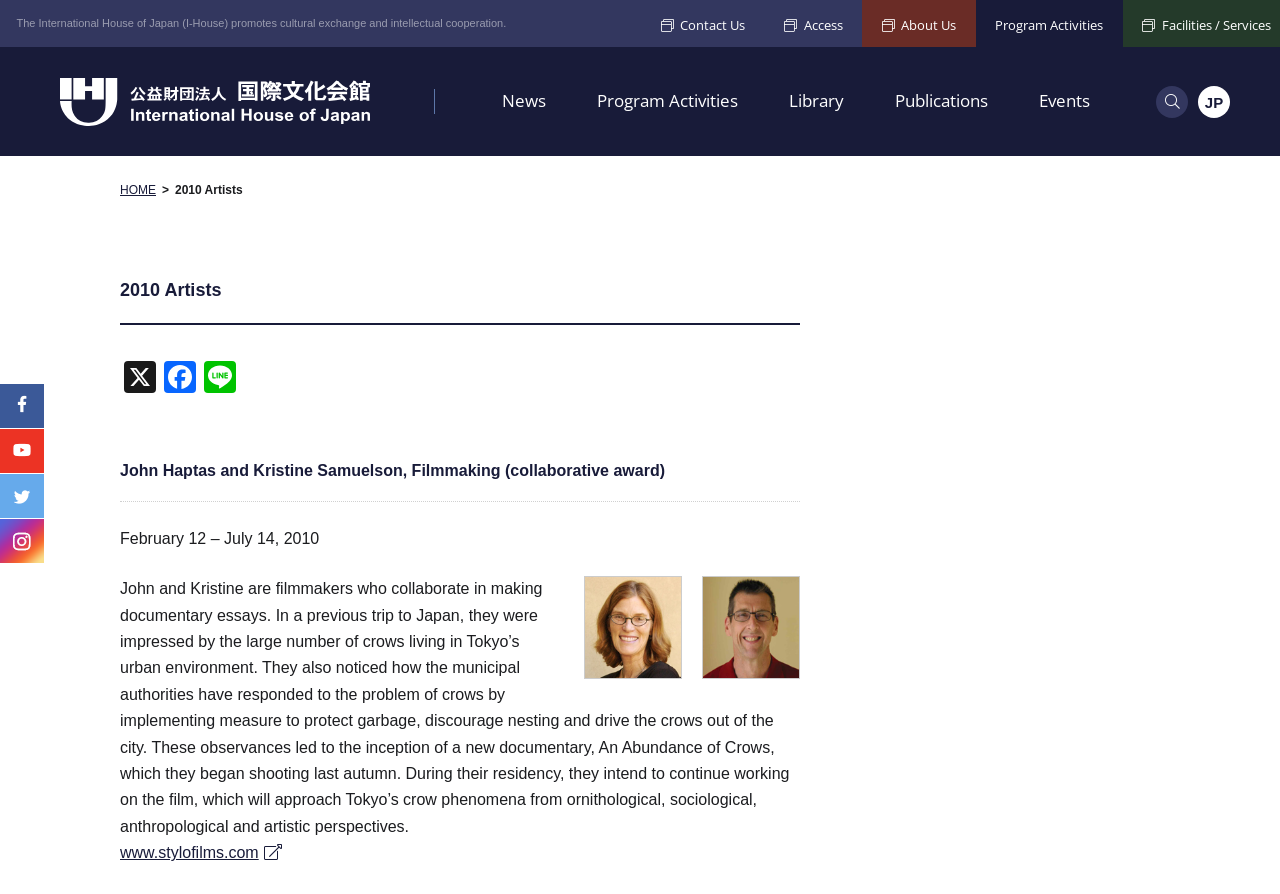Find the bounding box coordinates of the clickable area required to complete the following action: "Download the program of the event".

None